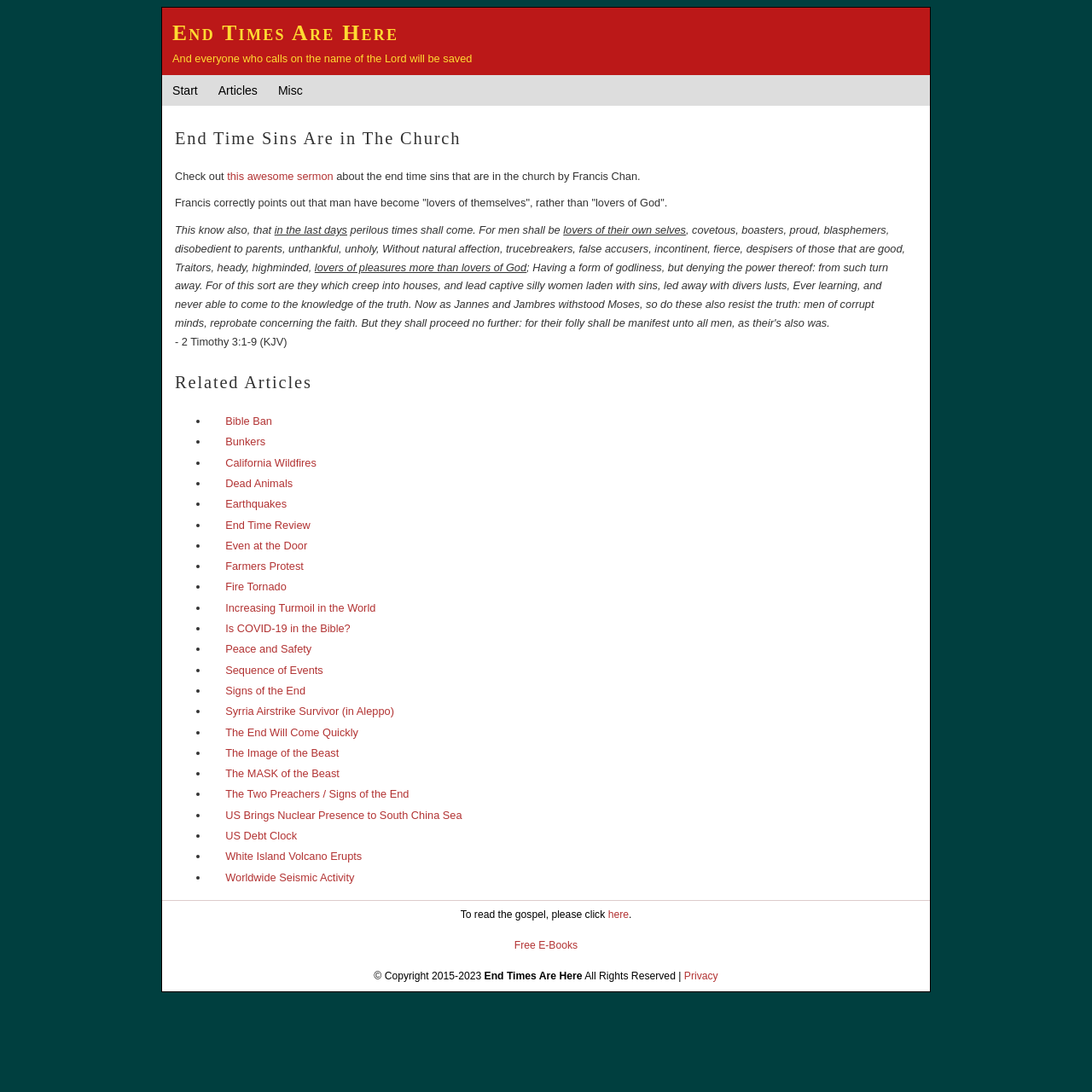Extract the top-level heading from the webpage and provide its text.

End Times Are Here